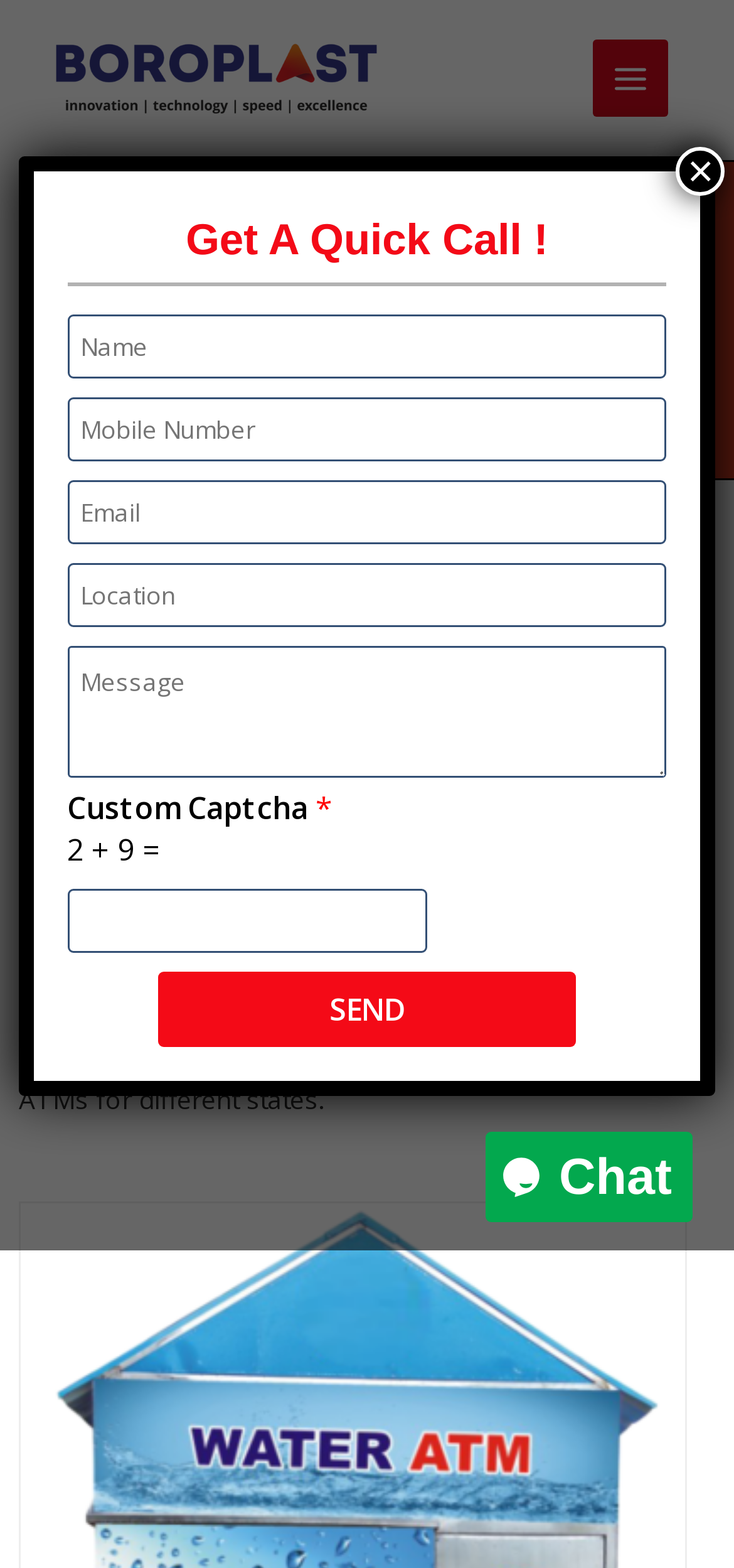Determine the bounding box coordinates for the clickable element required to fulfill the instruction: "Close the dialog". Provide the coordinates as four float numbers between 0 and 1, i.e., [left, top, right, bottom].

[0.921, 0.093, 0.988, 0.124]